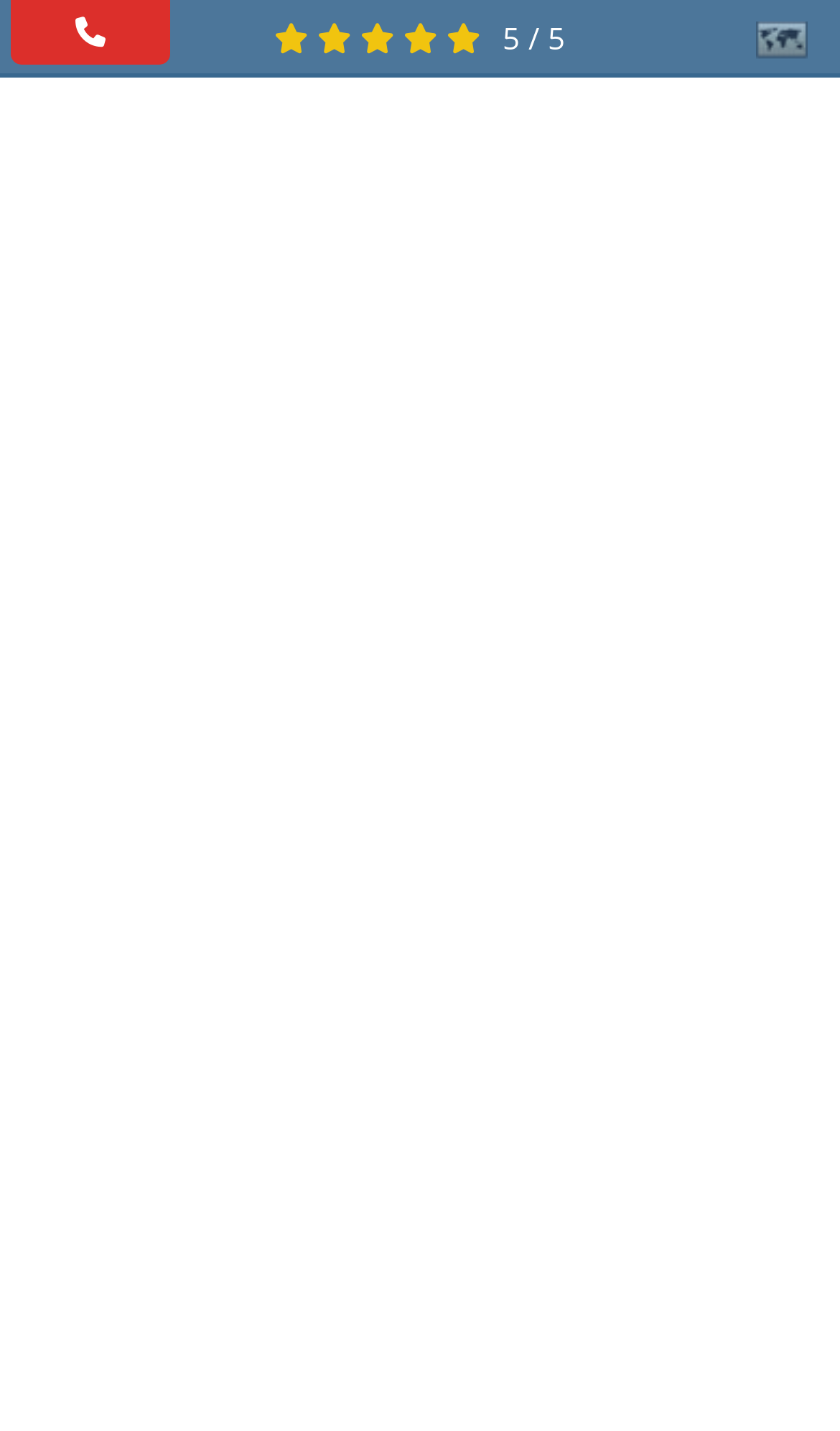Please determine the bounding box coordinates for the UI element described as: "very good 5 / 5".

[0.0, 0.0, 1.0, 0.054]